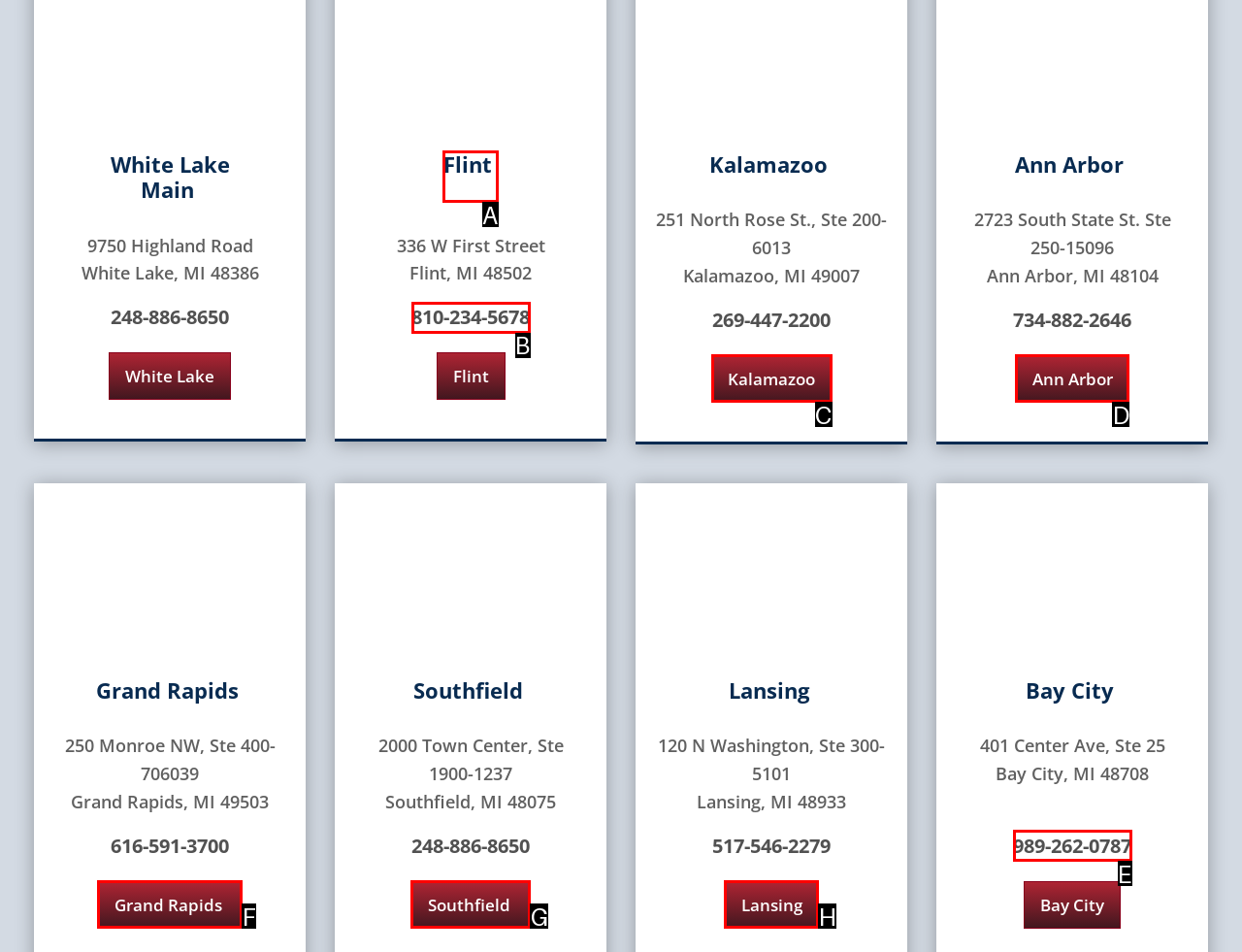Determine the correct UI element to click for this instruction: View Flint location. Respond with the letter of the chosen element.

A